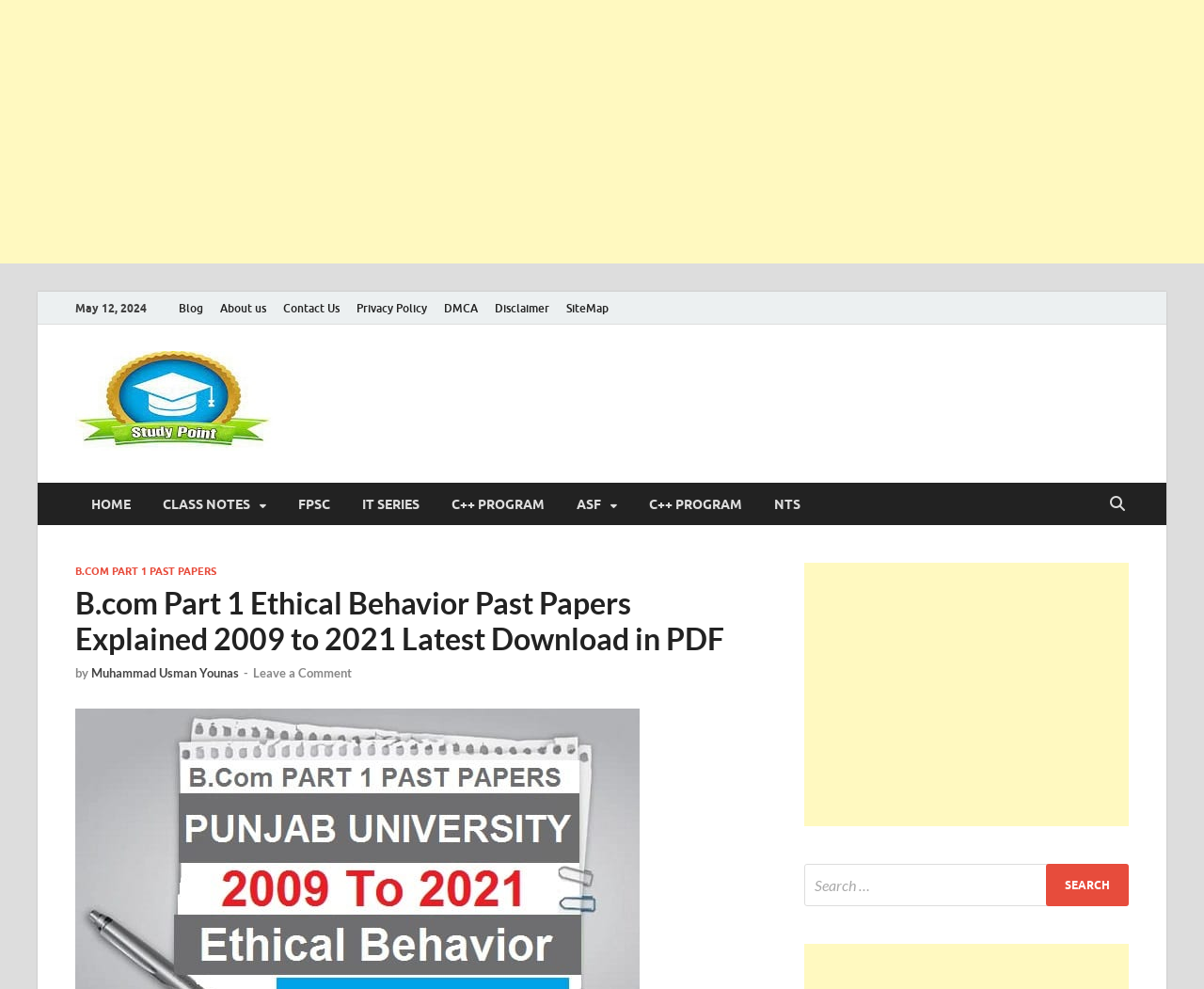Bounding box coordinates are specified in the format (top-left x, top-left y, bottom-right x, bottom-right y). All values are floating point numbers bounded between 0 and 1. Please provide the bounding box coordinate of the region this sentence describes: parent_node: Search for: value="Search"

[0.869, 0.873, 0.938, 0.916]